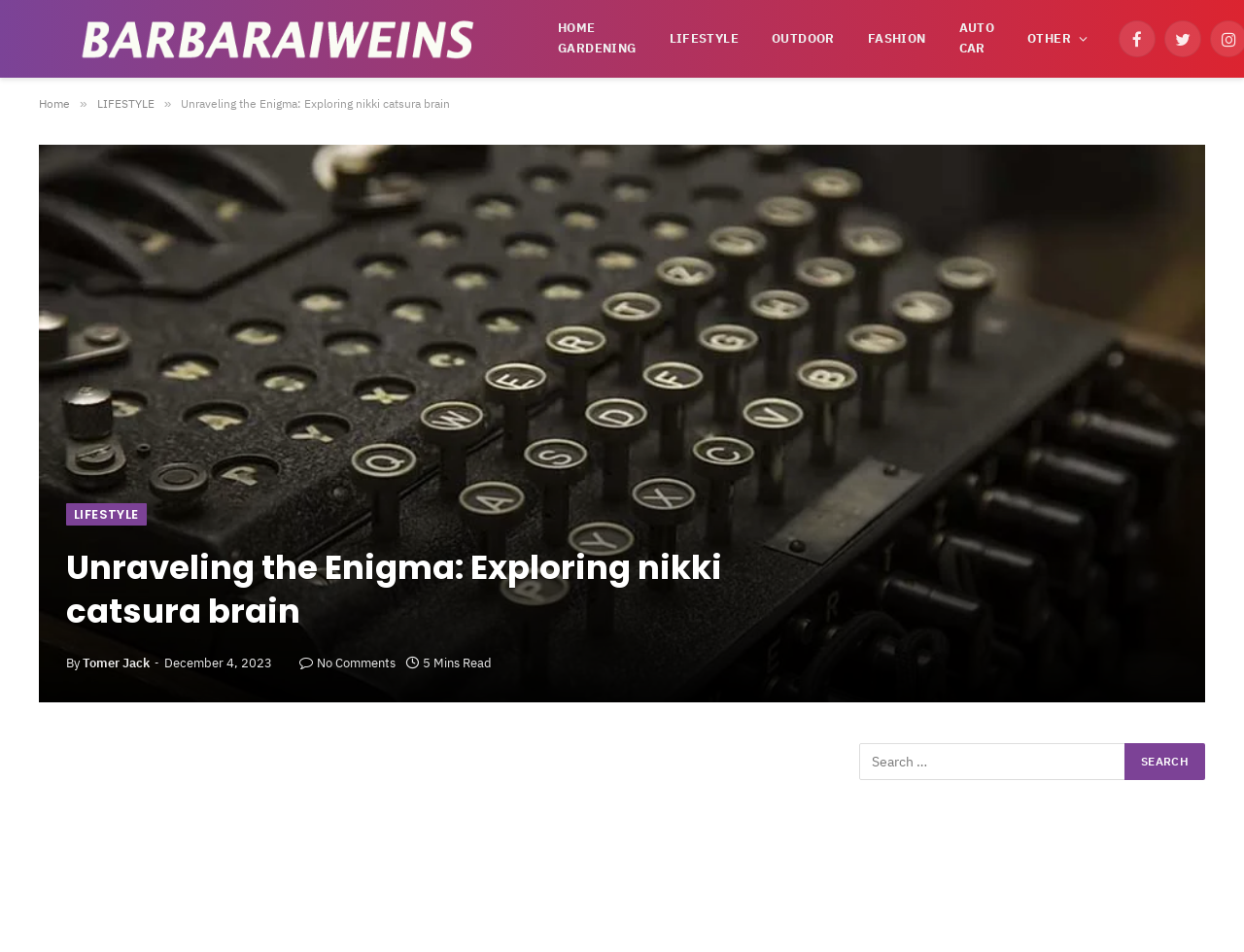Find the bounding box coordinates of the element's region that should be clicked in order to follow the given instruction: "Search for something". The coordinates should consist of four float numbers between 0 and 1, i.e., [left, top, right, bottom].

[0.691, 0.781, 0.969, 0.82]